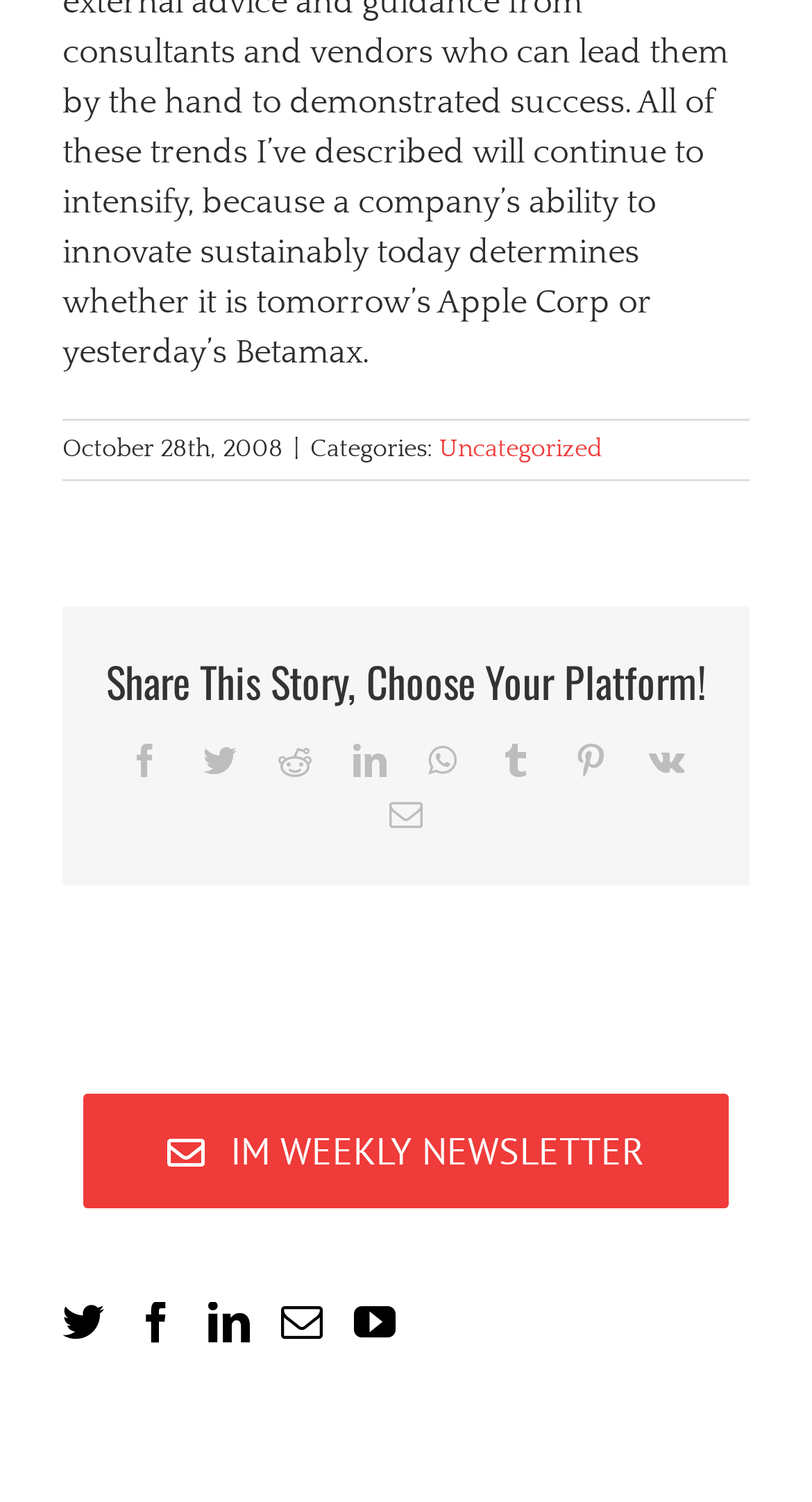Please answer the following question using a single word or phrase: 
What is the date mentioned on the webpage?

October 28th, 2008